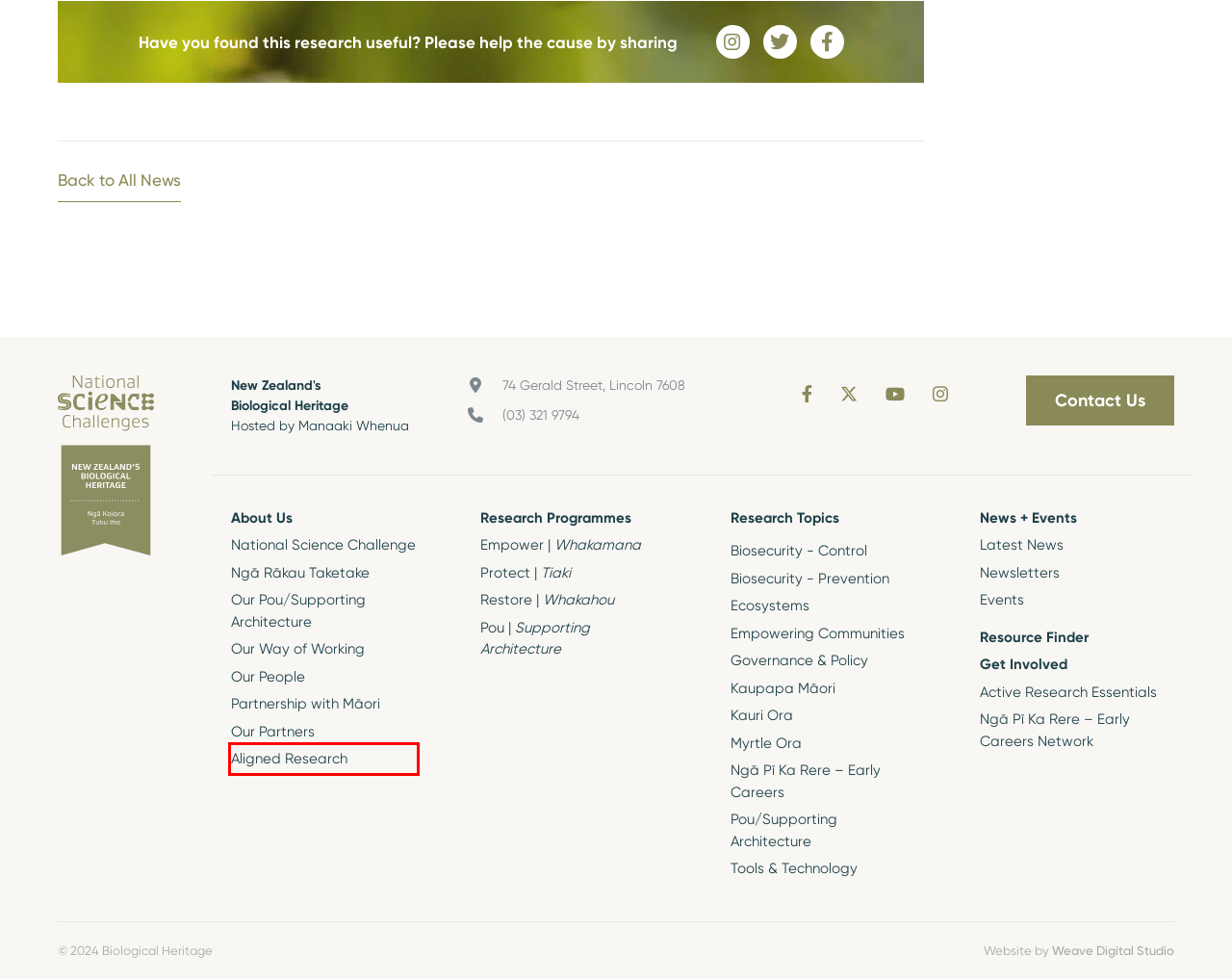You have a screenshot of a webpage with an element surrounded by a red bounding box. Choose the webpage description that best describes the new page after clicking the element inside the red bounding box. Here are the candidates:
A. Biosecurity – Prevention – Biological Heritage NZ
B. Aligned Research - Biological Heritage NZ
C. Supporting Architecture – Biological Heritage NZ
D. Partnership with Māori - Biological Heritage NZ
E. Myrtle Ora – Biological Heritage NZ
F. Our People - Biological Heritage NZ
G. Our Partners - Biological Heritage NZ
H. Ngā Rākau Taketake - Biological Heritage NZ

B